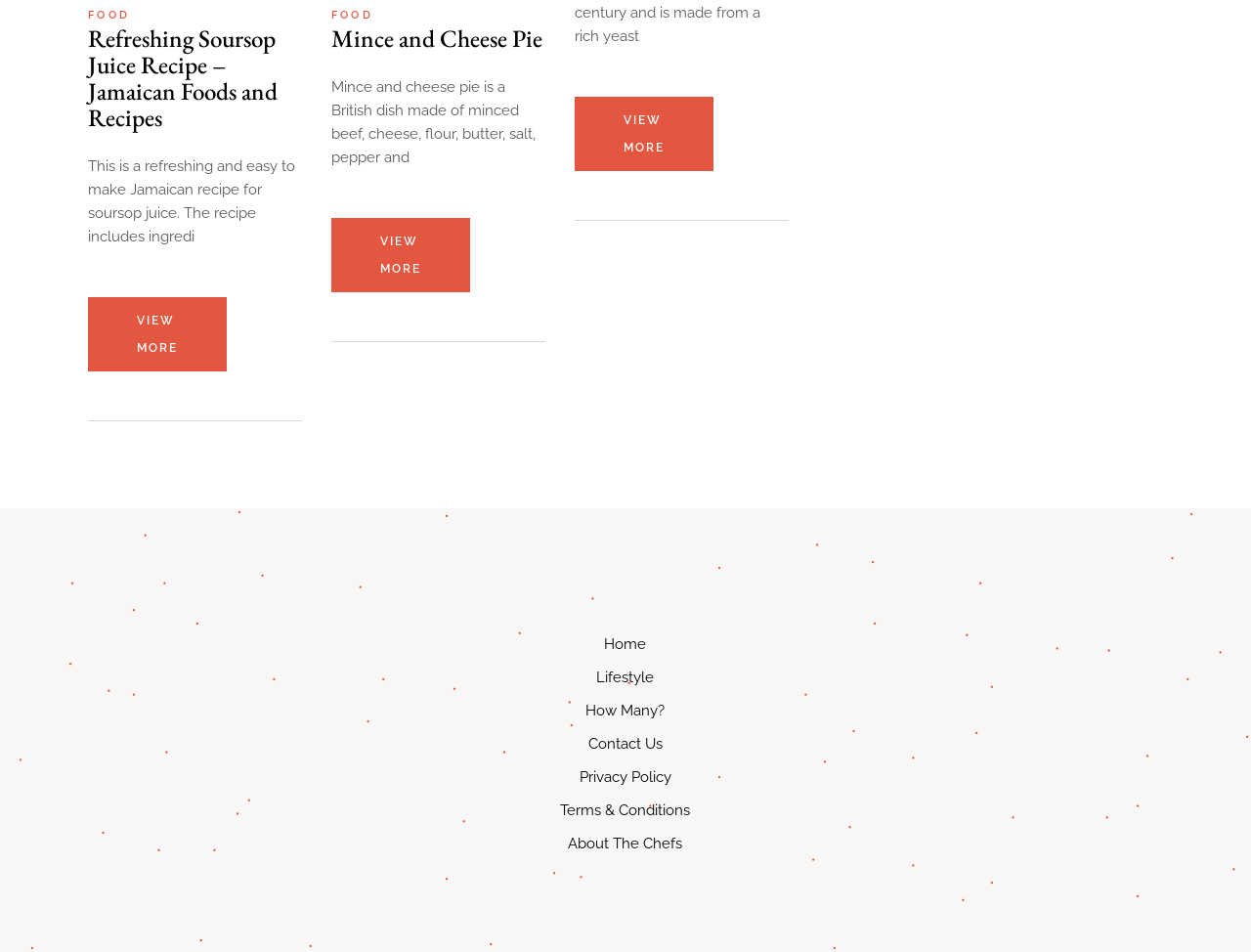Using the provided element description "About The Chefs", determine the bounding box coordinates of the UI element.

[0.454, 0.876, 0.546, 0.895]